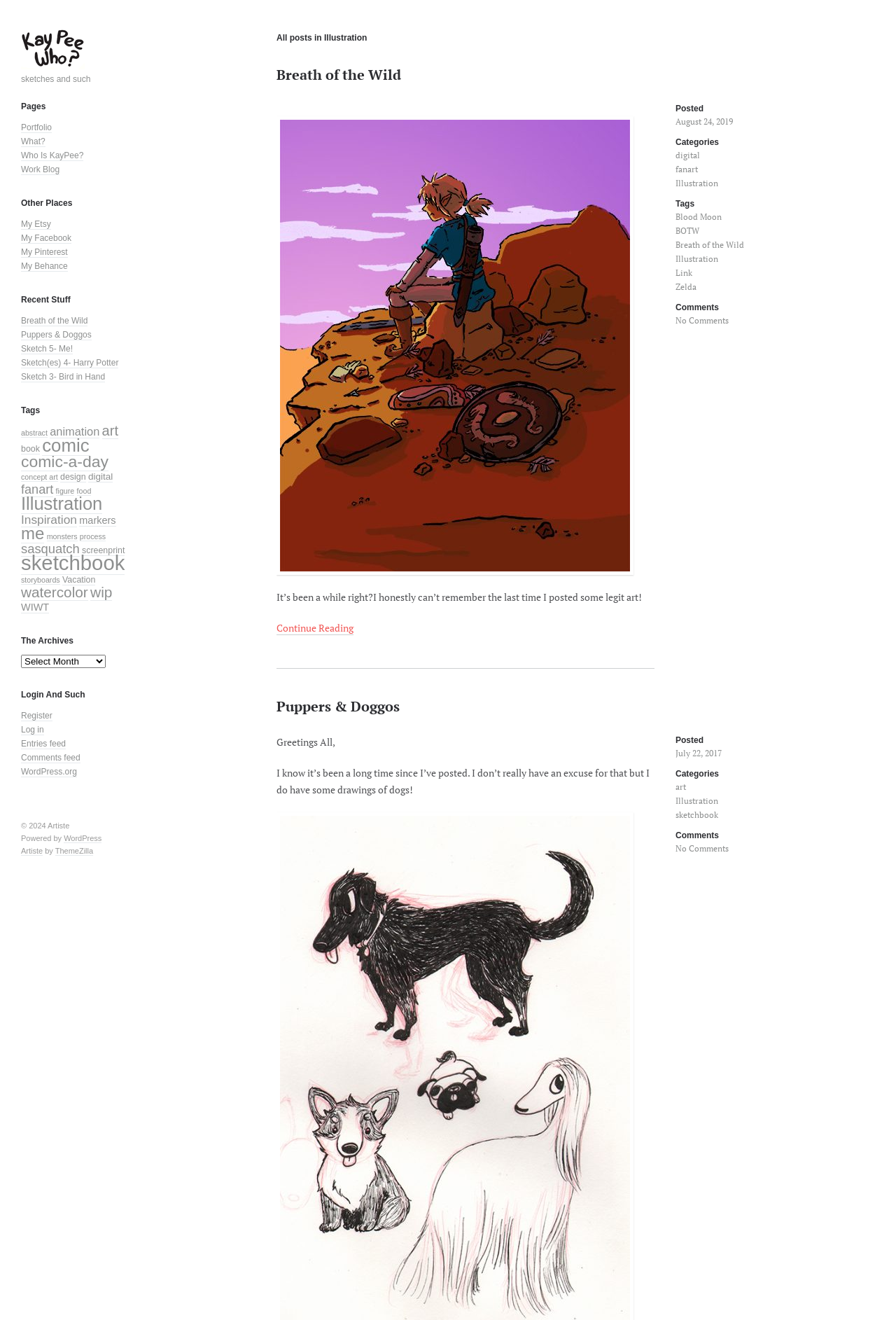What is the text of the first paragraph of the post 'Breath of the Wild'?
Using the information presented in the image, please offer a detailed response to the question.

The text of the first paragraph of the post 'Breath of the Wild' is 'It’s been a while right?I honestly can’t remember the last time I posted some legit art!', which is the introductory text of the post.